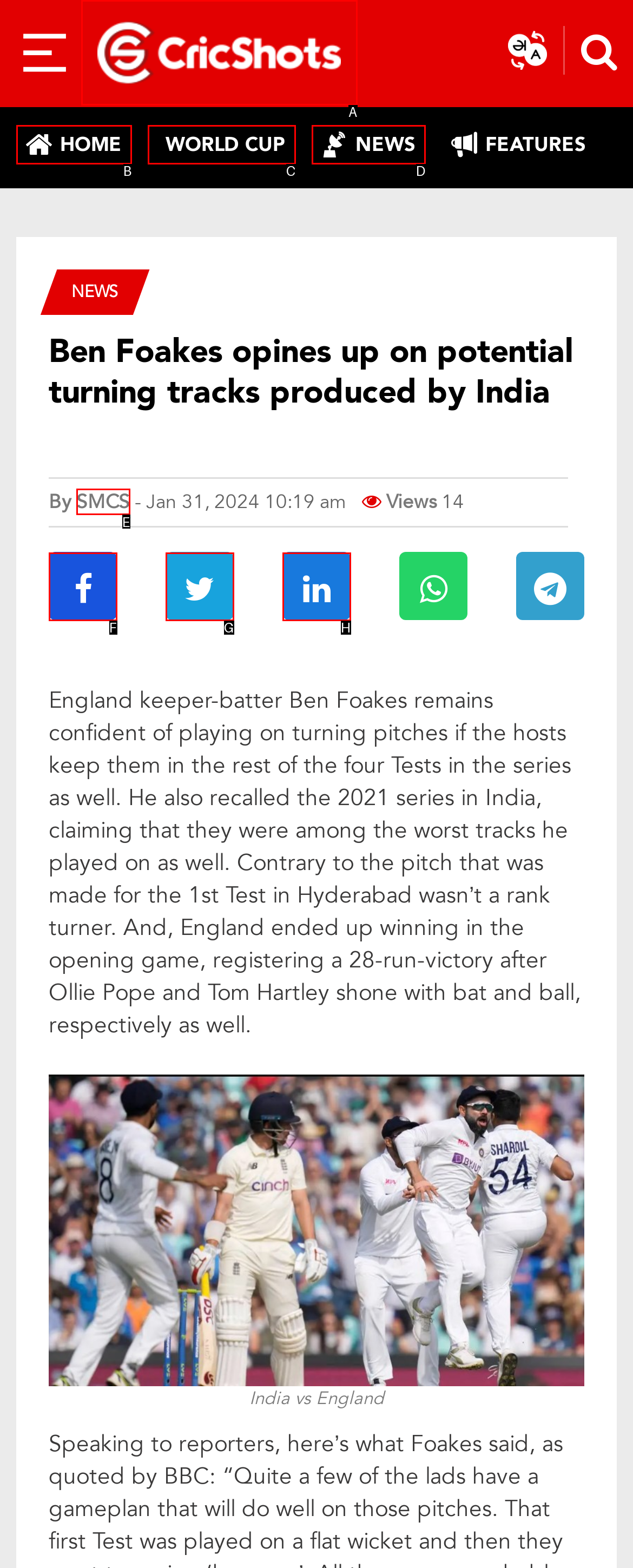Match the option to the description: alt="Cricshots Logo"
State the letter of the correct option from the available choices.

A